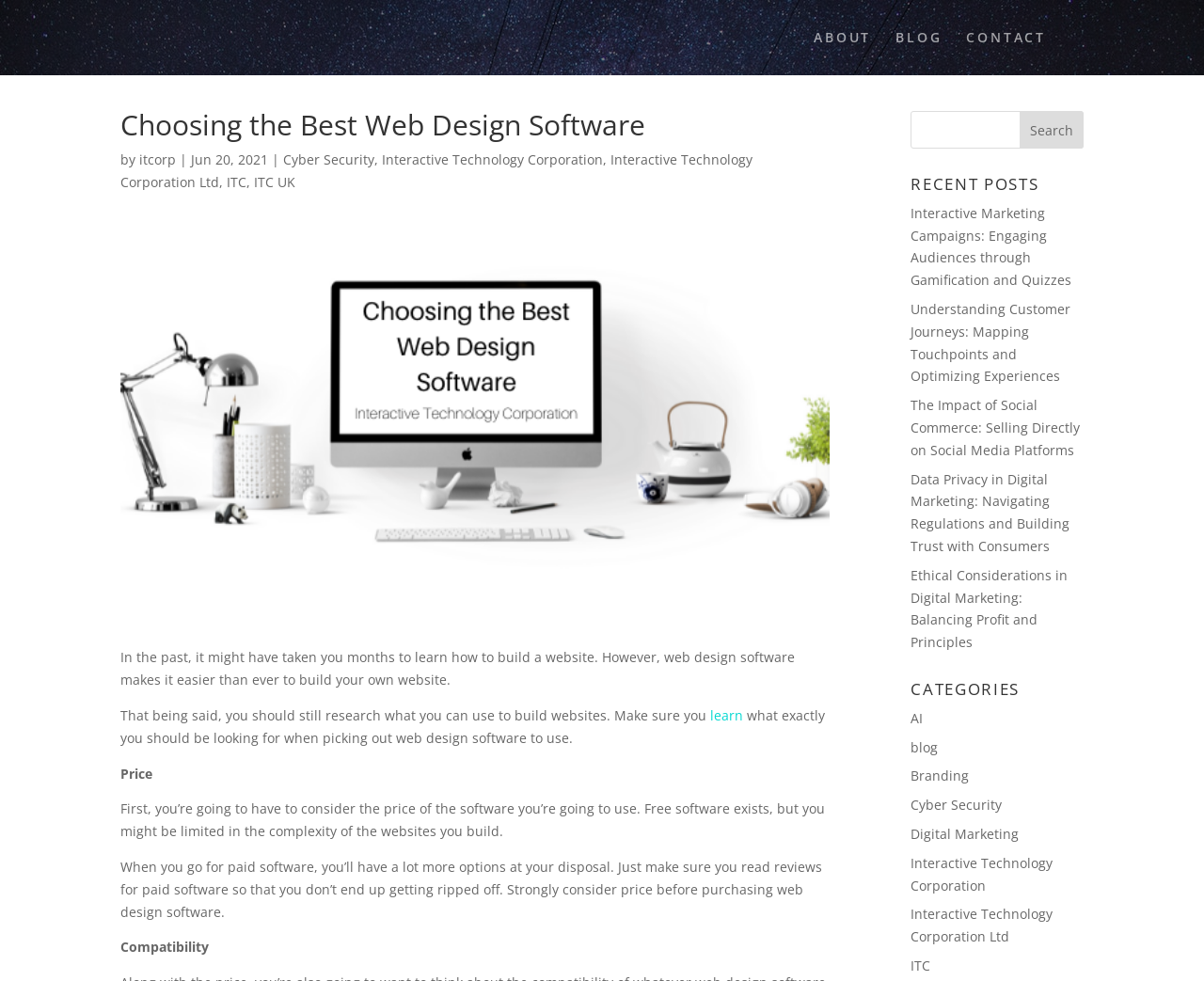Summarize the contents and layout of the webpage in detail.

The webpage is about choosing the best web design software, provided by Interactive Technology Corporation. At the top, there are three links: "ABOUT", "BLOG", and "CONTACT", aligned horizontally. Below them, there is a search bar that spans almost the entire width of the page.

The main content of the page is divided into two sections. On the left, there is a heading "Choosing the Best Web Design Software" followed by a brief description of the article, including the author and date. Below this, there is an image related to web design software. The article itself is divided into several paragraphs, discussing the importance of researching web design software, considering factors such as price and compatibility.

On the right side of the page, there are three sections. The top section is a search bar with a button, similar to the one at the top of the page. Below this, there is a heading "RECENT POSTS" followed by a list of five links to recent articles, each with a brief title. The articles are related to digital marketing and technology. The final section is a list of categories, including "AI", "blog", "Branding", and others, each with a link to related articles.

Overall, the webpage is focused on providing information and resources related to web design software and digital marketing, with a clean and organized layout.